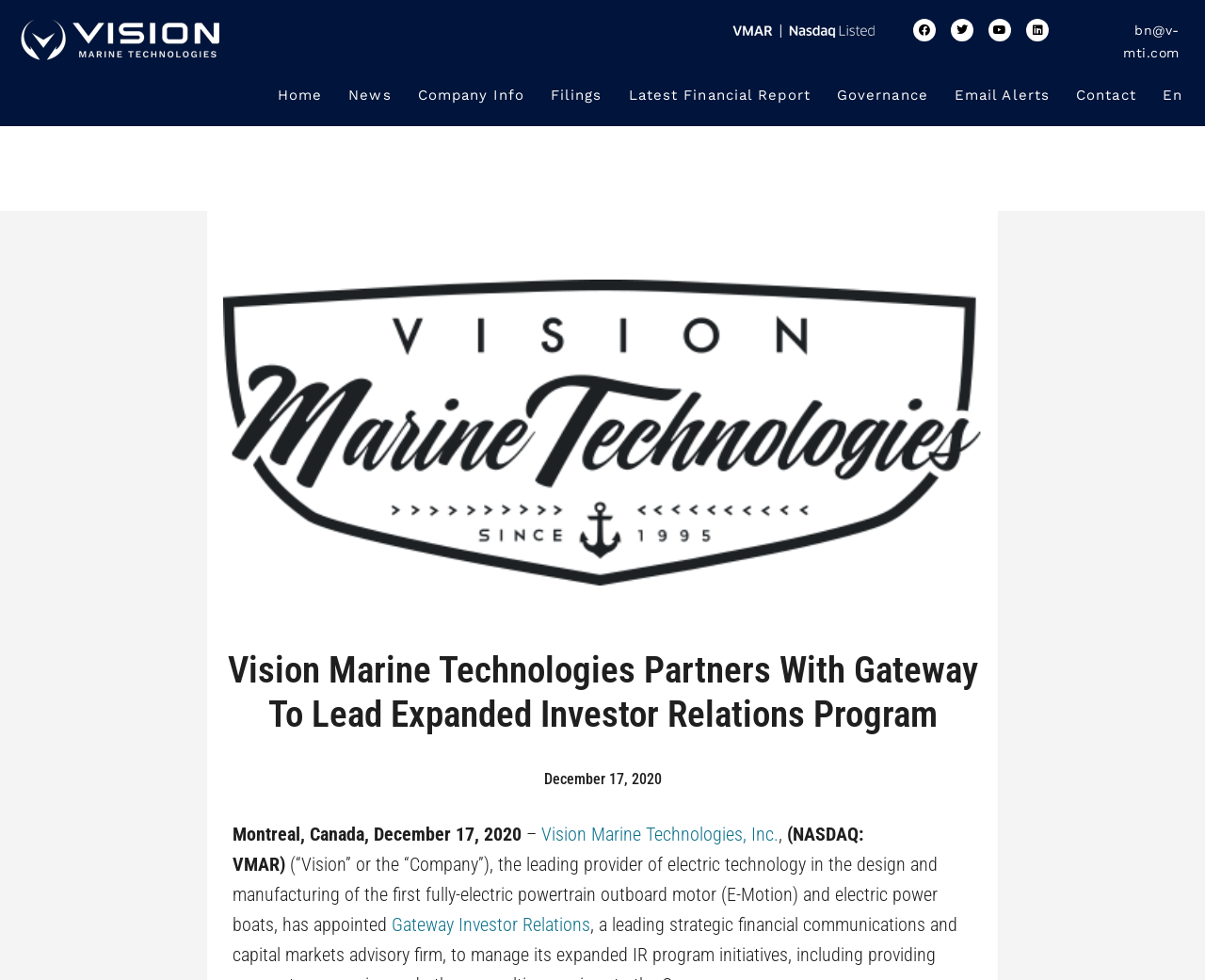Refer to the image and provide a thorough answer to this question:
What is the company's stock exchange symbol?

I found the answer by looking at the text 'Montreal, Canada, December 17, 2020 – Vision Marine Technologies, Inc., (NASDAQ: VMAR) ...' which indicates that the company's stock exchange symbol is NASDAQ: VMAR.